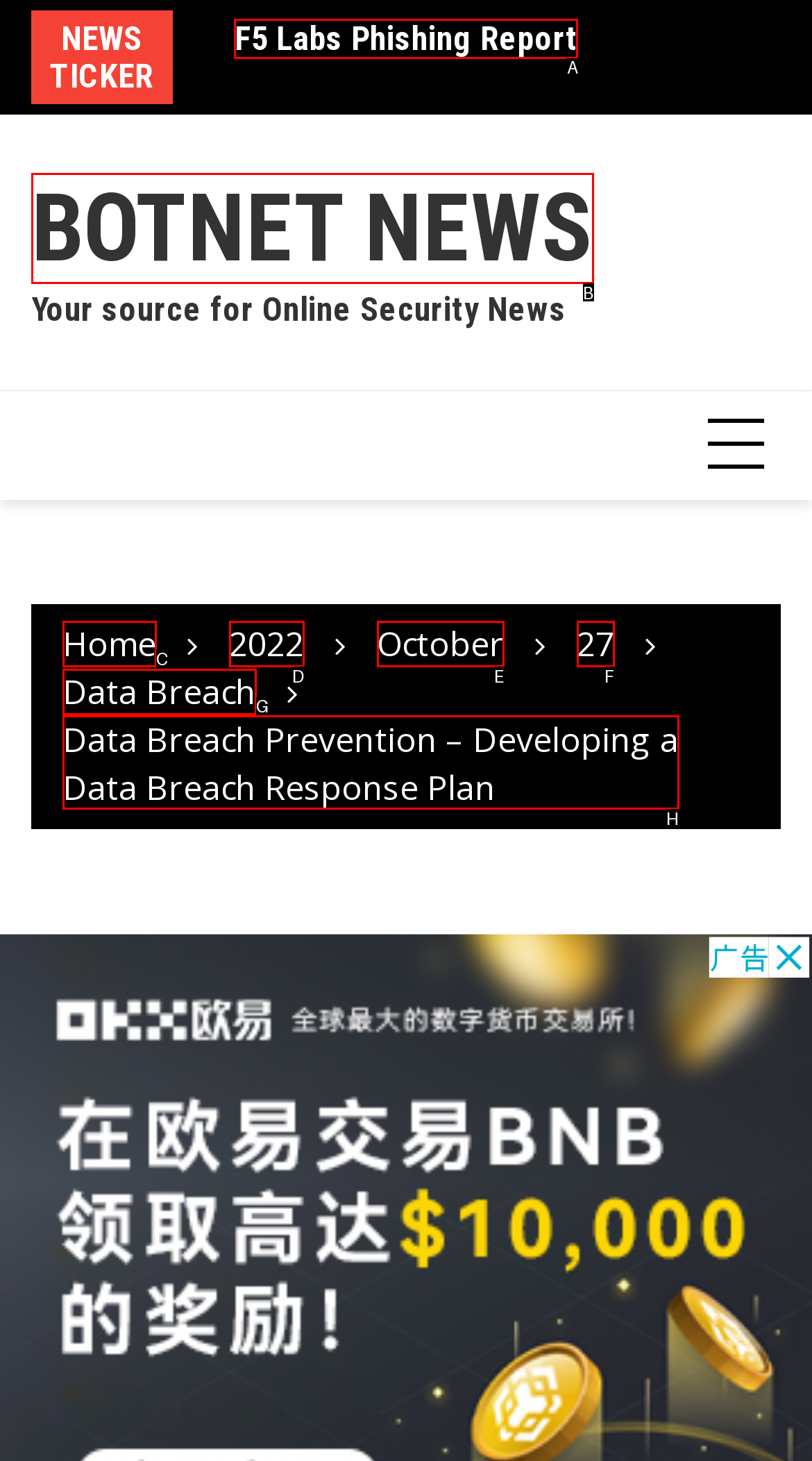What letter corresponds to the UI element to complete this task: Call customer service
Answer directly with the letter.

None